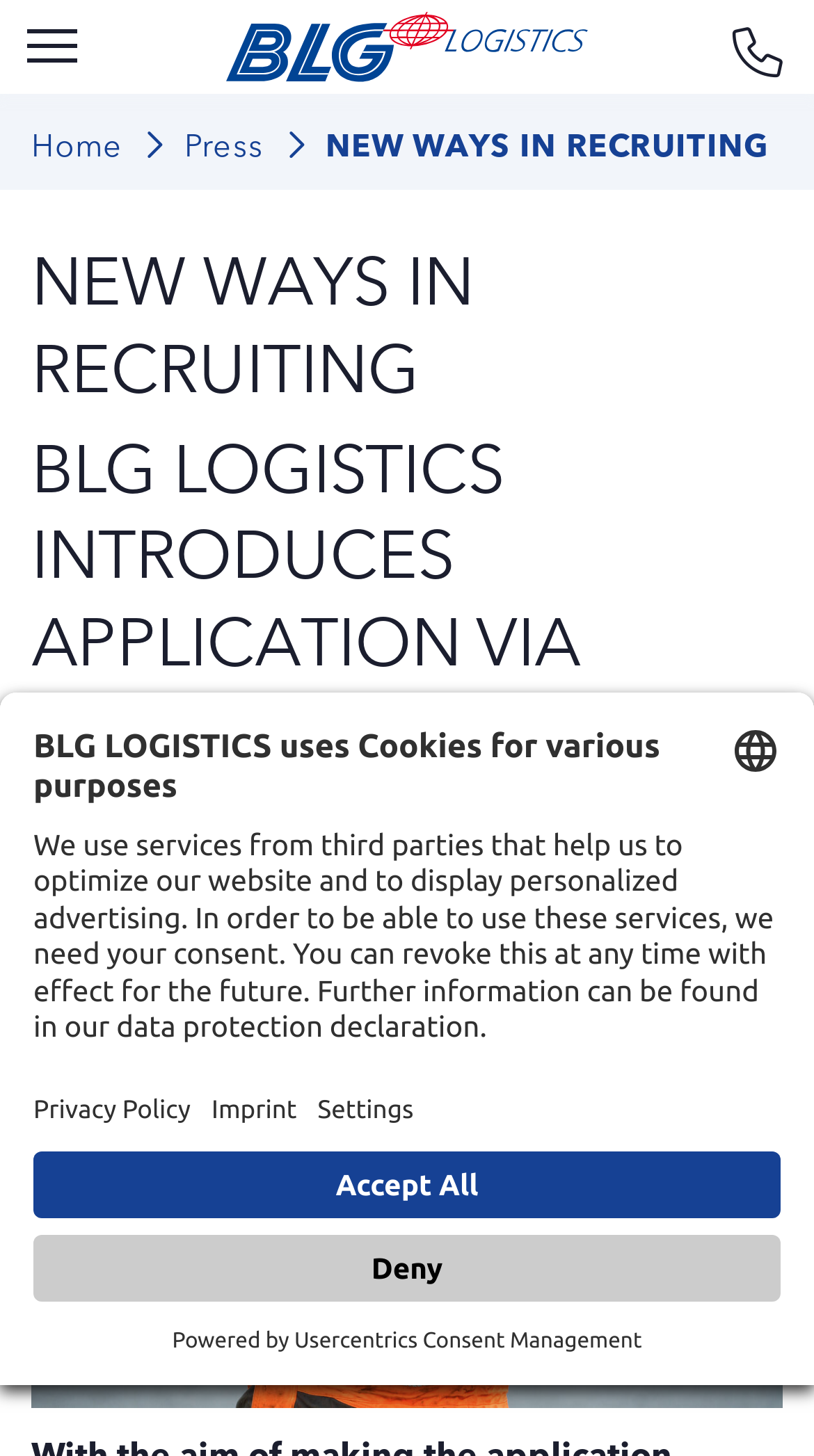Respond to the question below with a concise word or phrase:
How many links are in the navigation breadcrumb?

3